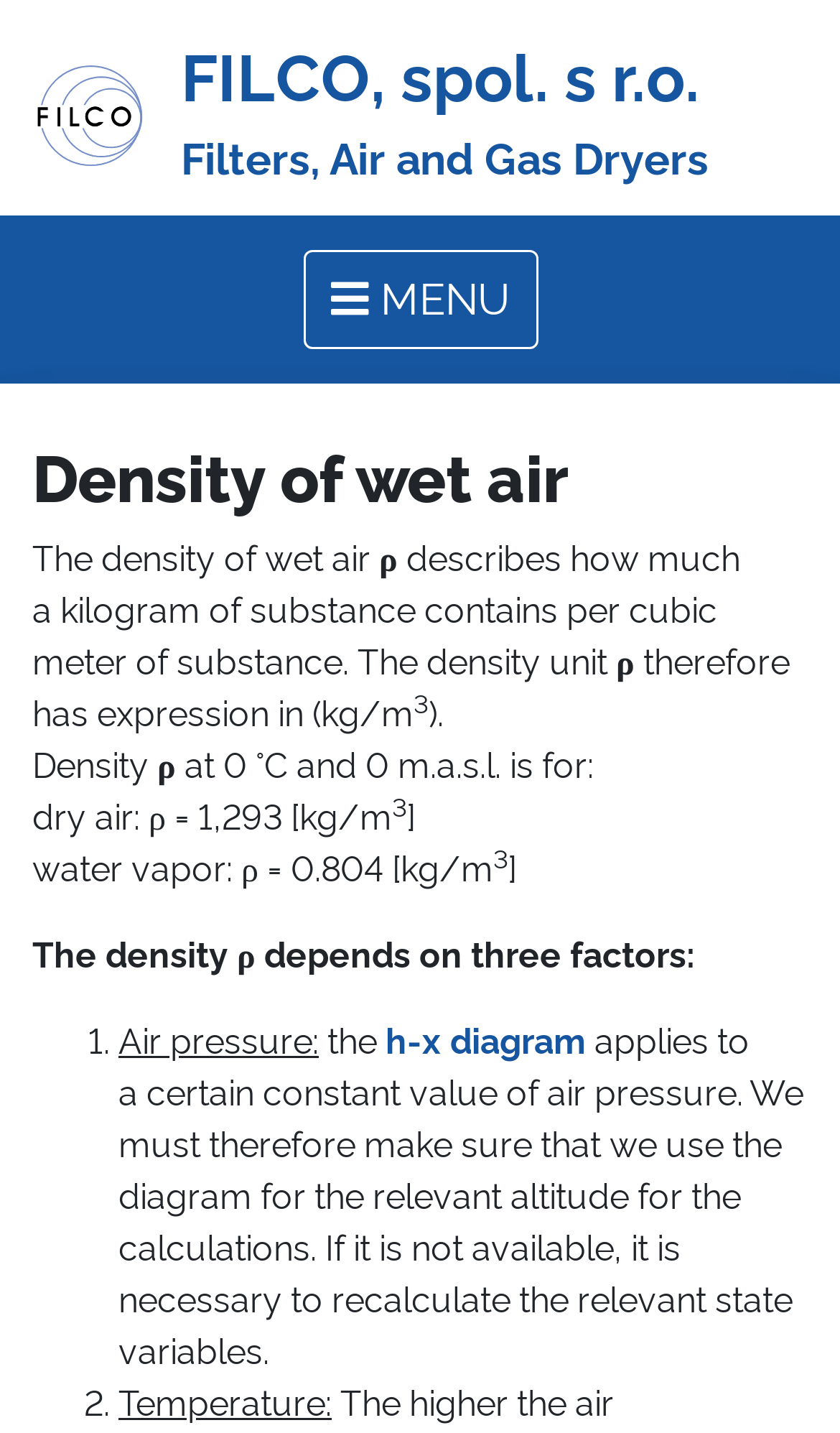Identify the headline of the webpage and generate its text content.

FILCO, spol. s r.o.